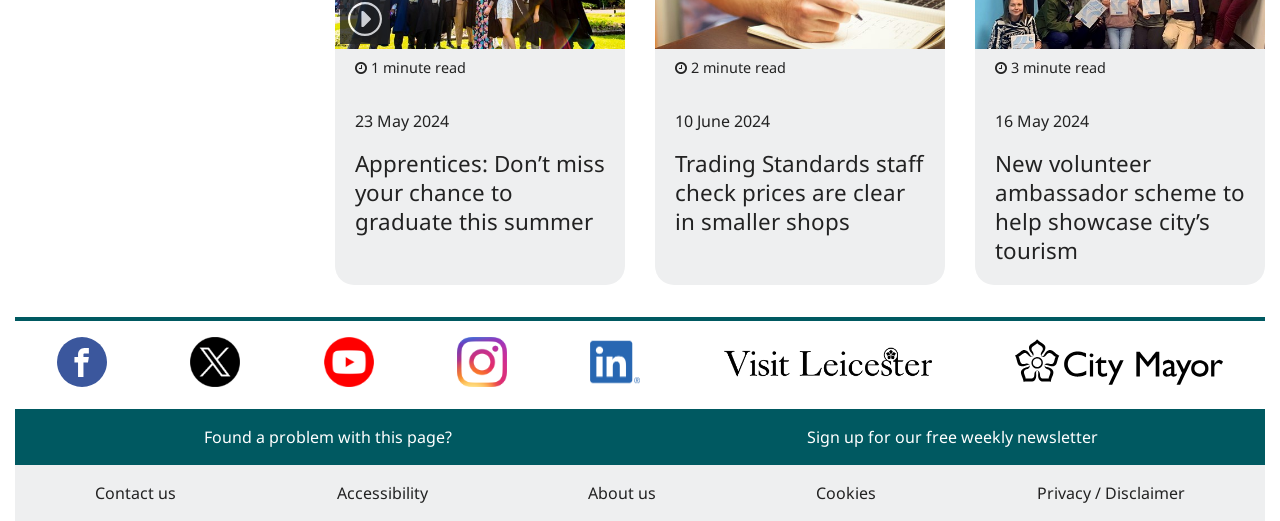Please locate the bounding box coordinates of the element that should be clicked to complete the given instruction: "Learn about the new volunteer ambassador scheme".

[0.777, 0.286, 0.973, 0.51]